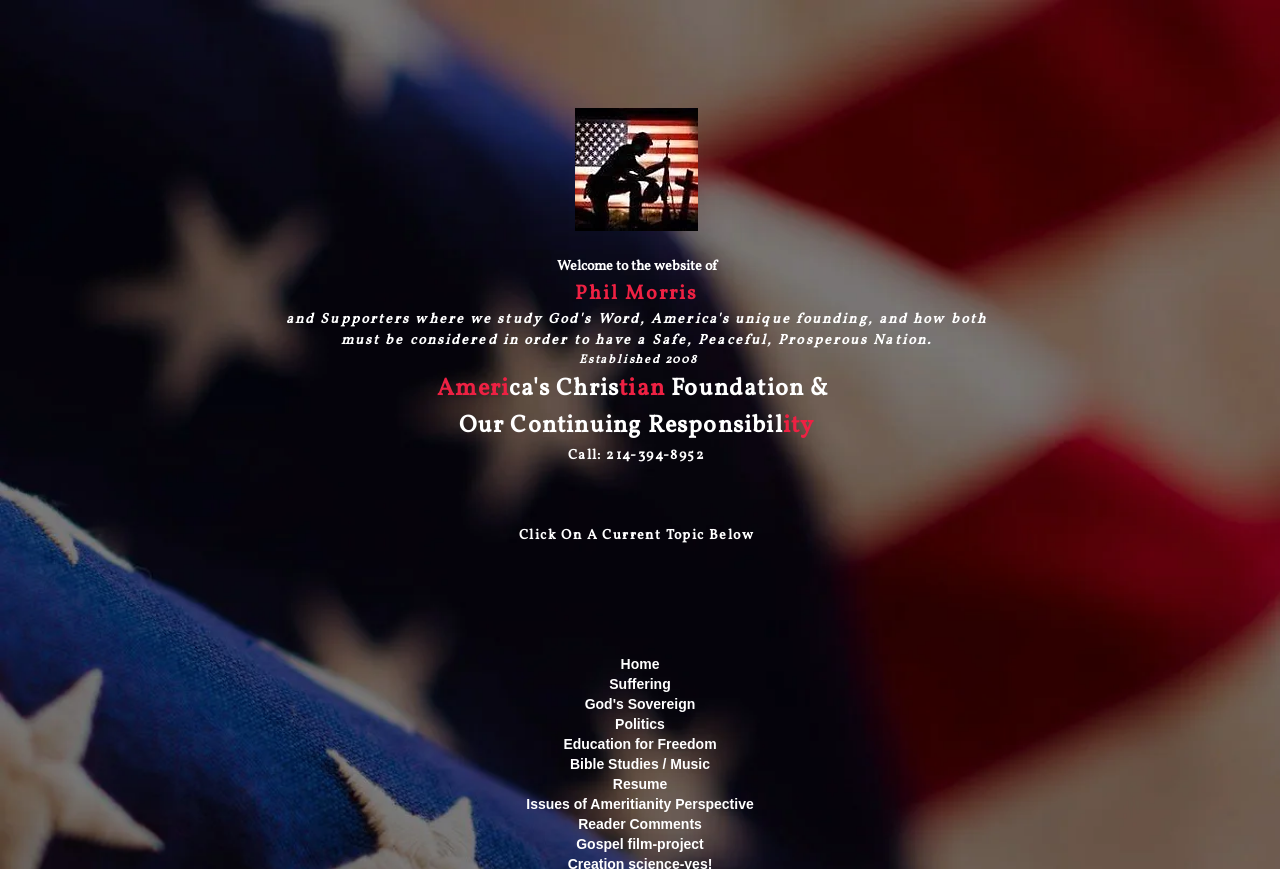Pinpoint the bounding box coordinates of the element that must be clicked to accomplish the following instruction: "Explore 'Education for Freedom' topic". The coordinates should be in the format of four float numbers between 0 and 1, i.e., [left, top, right, bottom].

[0.432, 0.847, 0.568, 0.867]